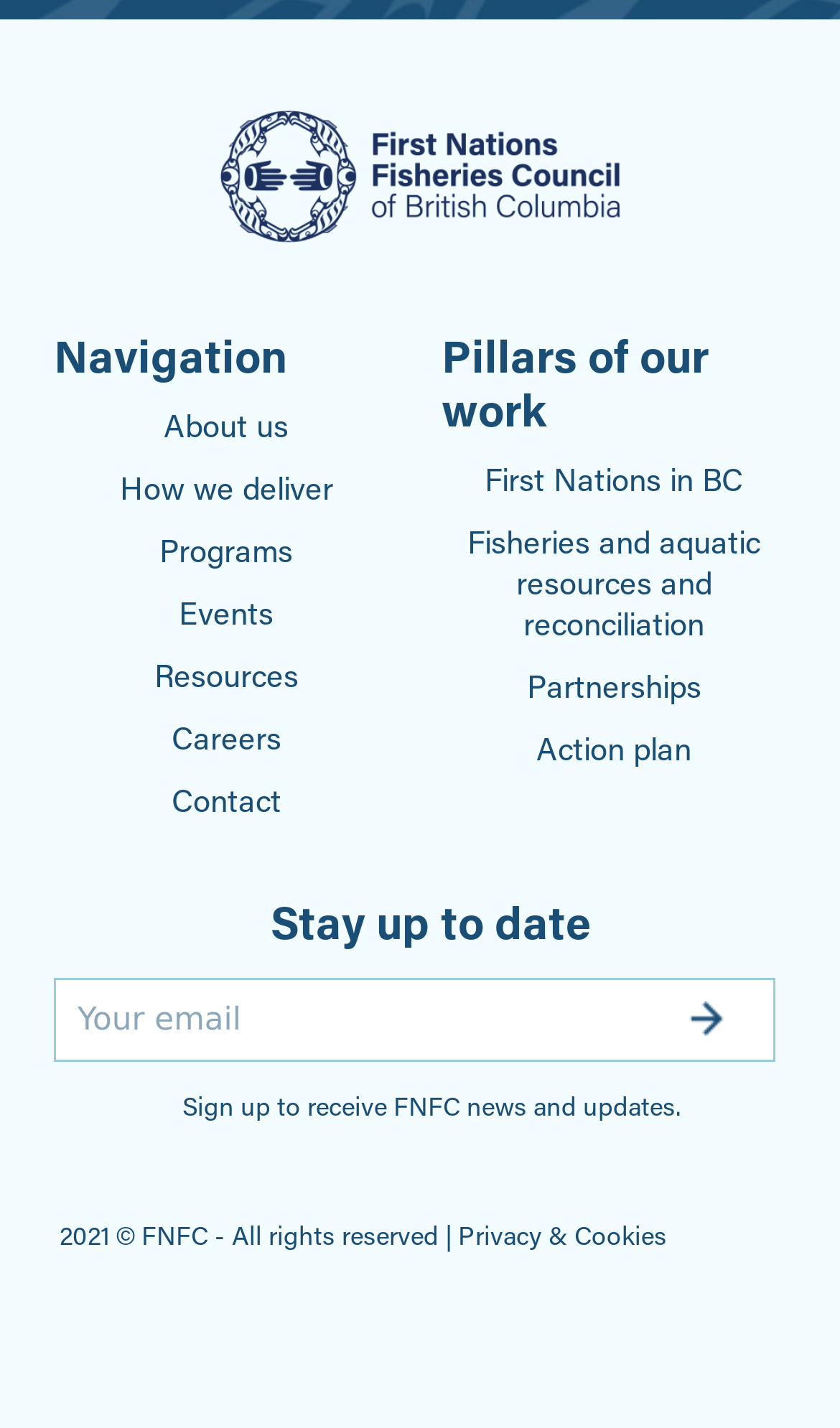Respond with a single word or phrase to the following question:
What is the purpose of the textbox?

To receive FNFC news and updates